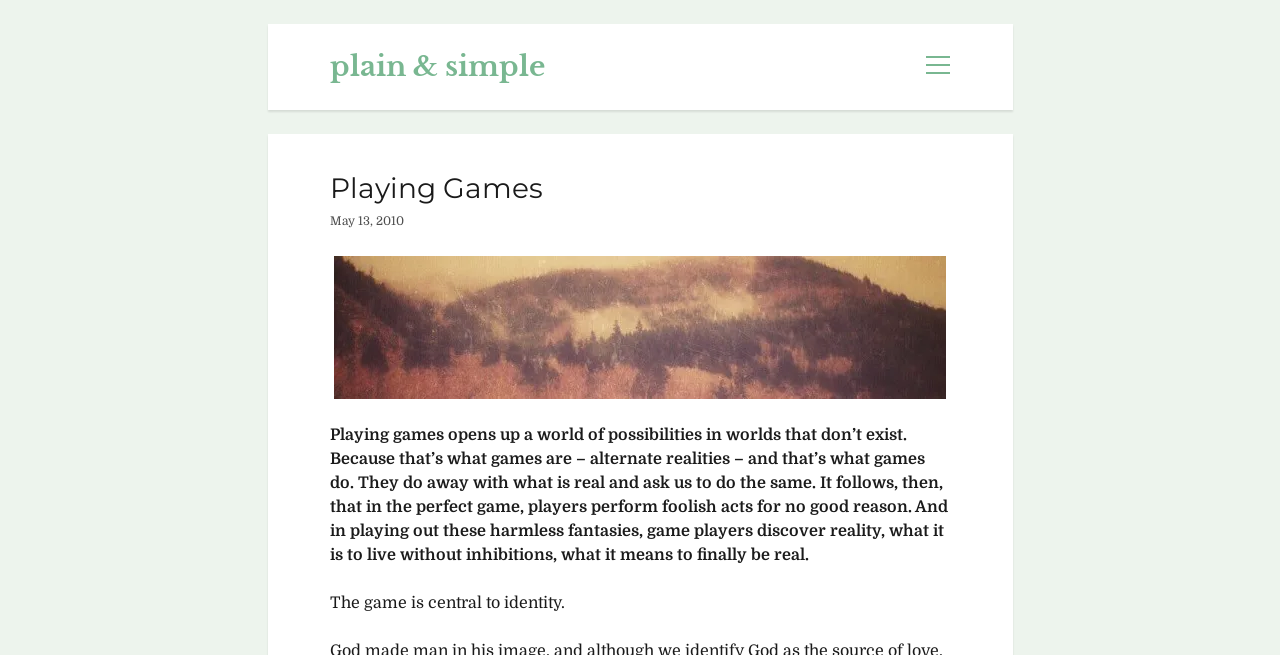Identify the bounding box coordinates of the area that should be clicked in order to complete the given instruction: "view images". The bounding box coordinates should be four float numbers between 0 and 1, i.e., [left, top, right, bottom].

[0.472, 0.463, 0.528, 0.49]